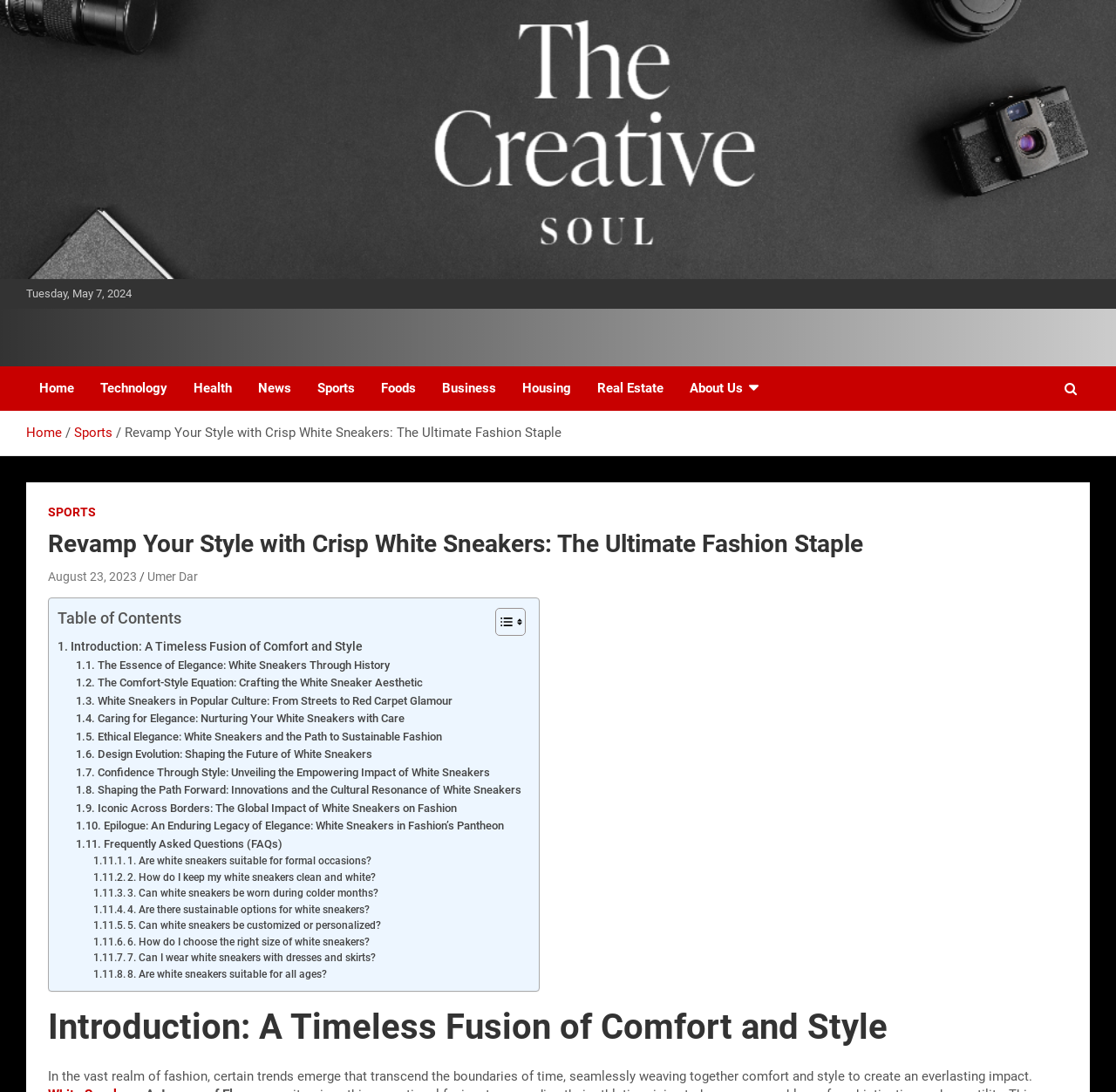Given the description "Real Estate", determine the bounding box of the corresponding UI element.

[0.523, 0.336, 0.606, 0.376]